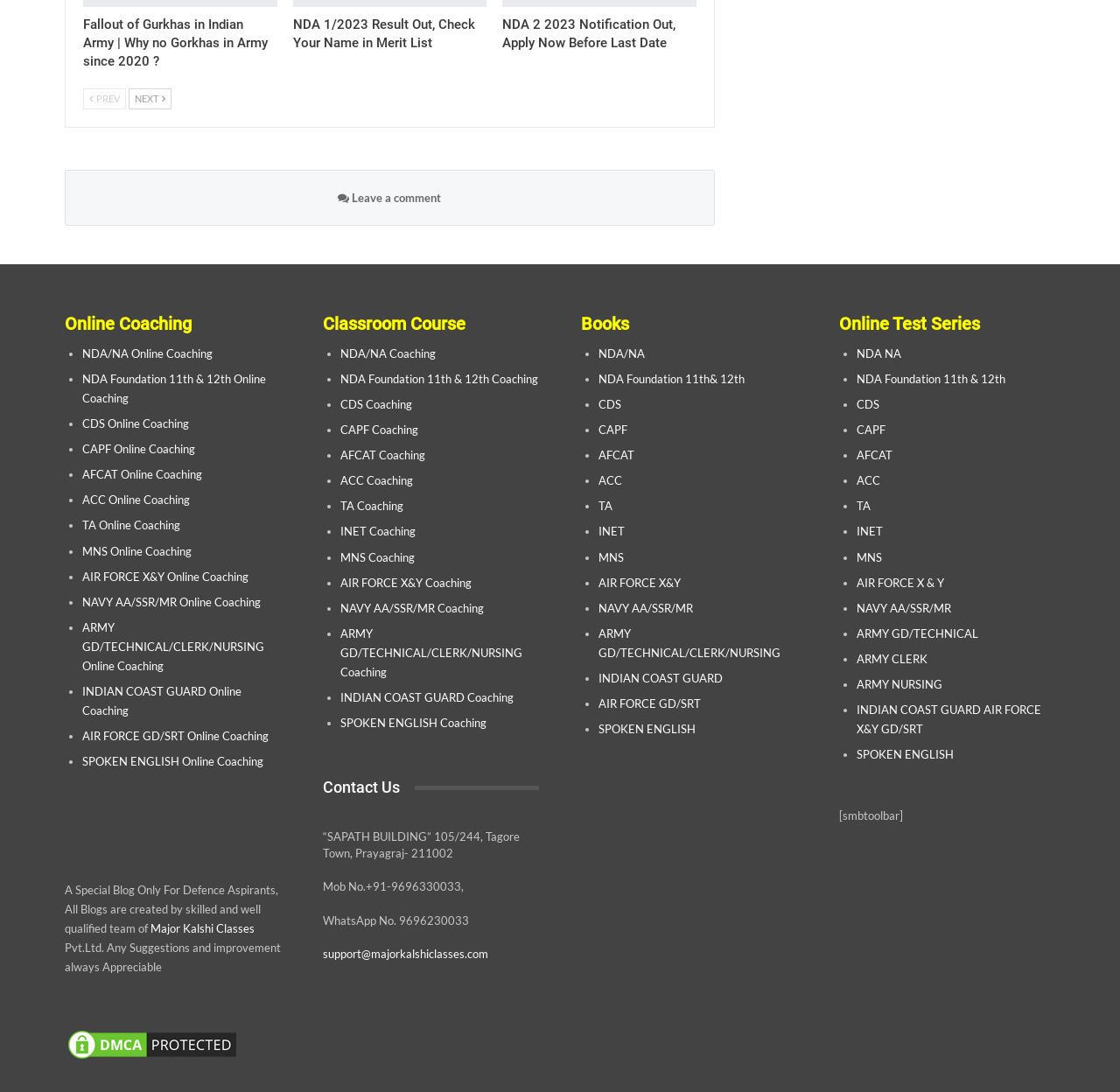What is the purpose of the 'Previous' and 'Next' buttons?
Look at the image and answer with only one word or phrase.

Navigation